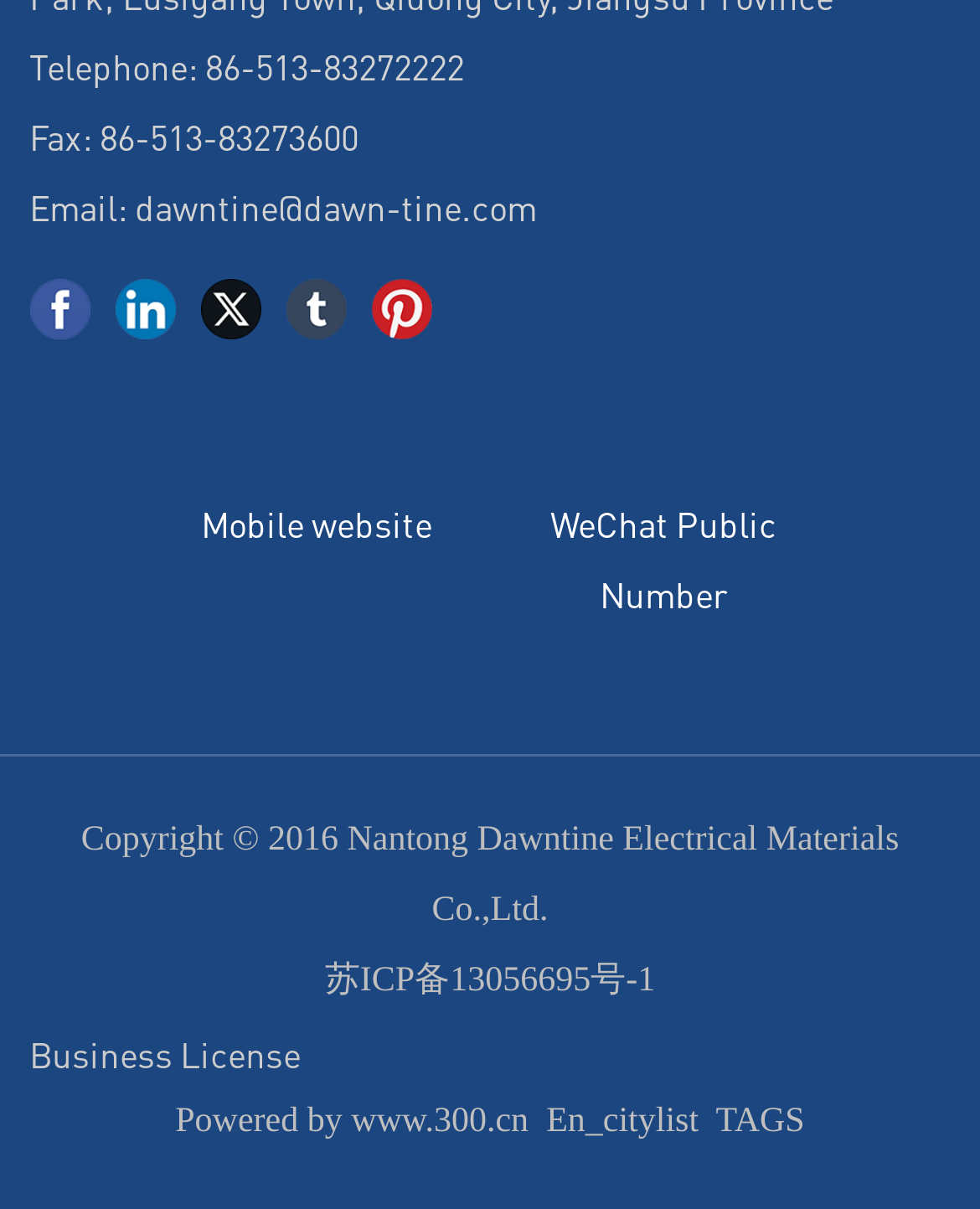Locate the bounding box coordinates of the element you need to click to accomplish the task described by this instruction: "Go to En_citylist".

[0.557, 0.912, 0.722, 0.943]